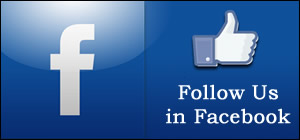What is the purpose of the call-to-action in the image?
Based on the image, respond with a single word or phrase.

Enhance community interaction